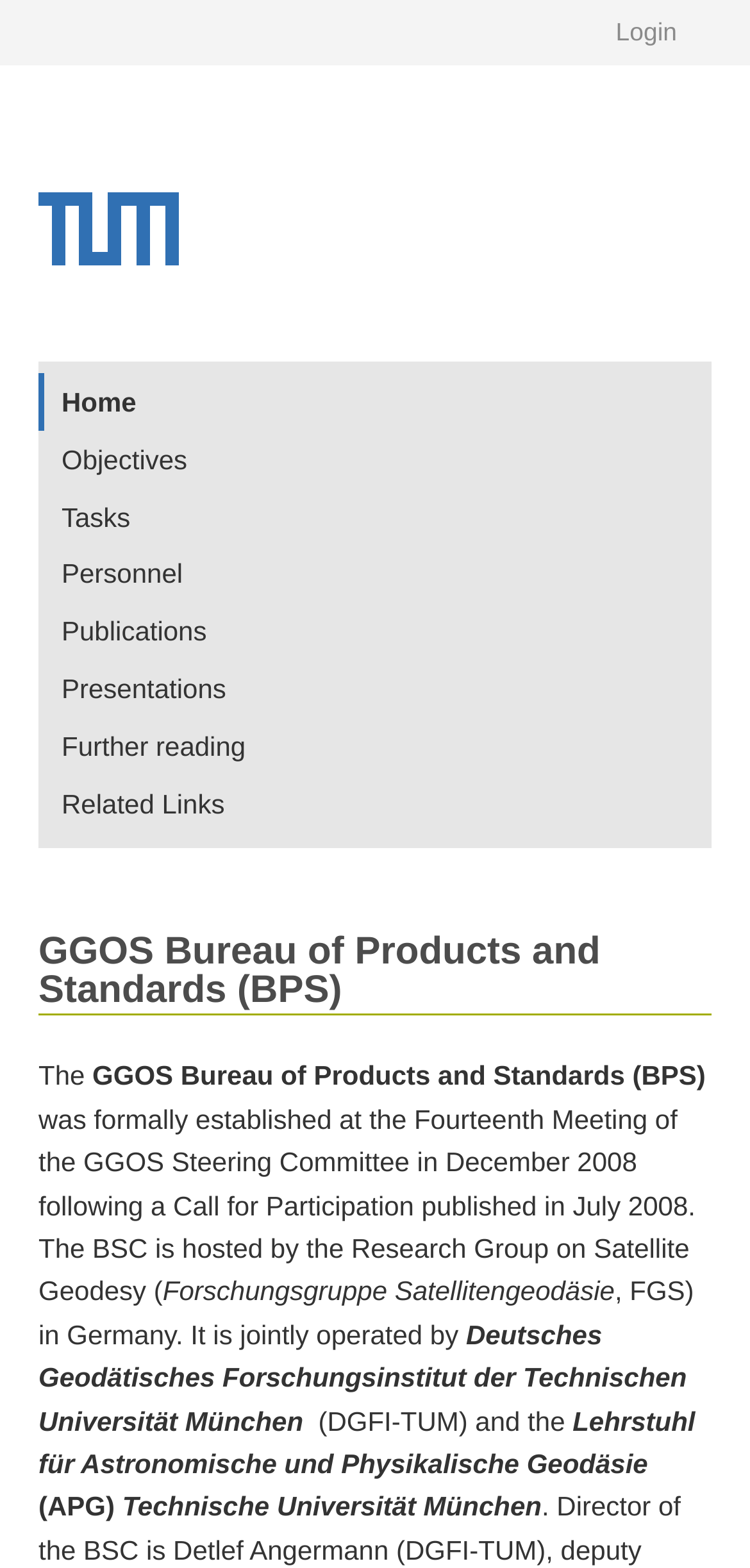From the webpage screenshot, predict the bounding box coordinates (top-left x, top-left y, bottom-right x, bottom-right y) for the UI element described here: Personnel

[0.051, 0.348, 0.949, 0.384]